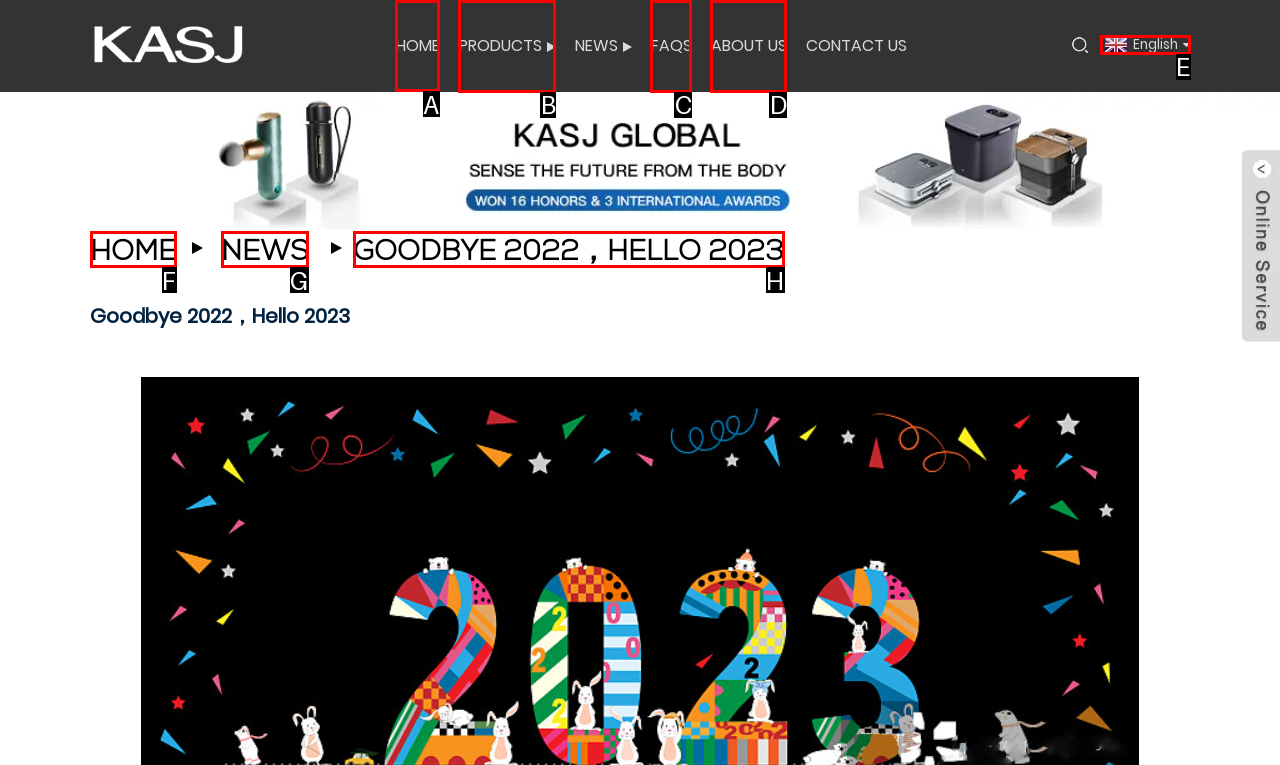To perform the task "Click the HOME link", which UI element's letter should you select? Provide the letter directly.

A